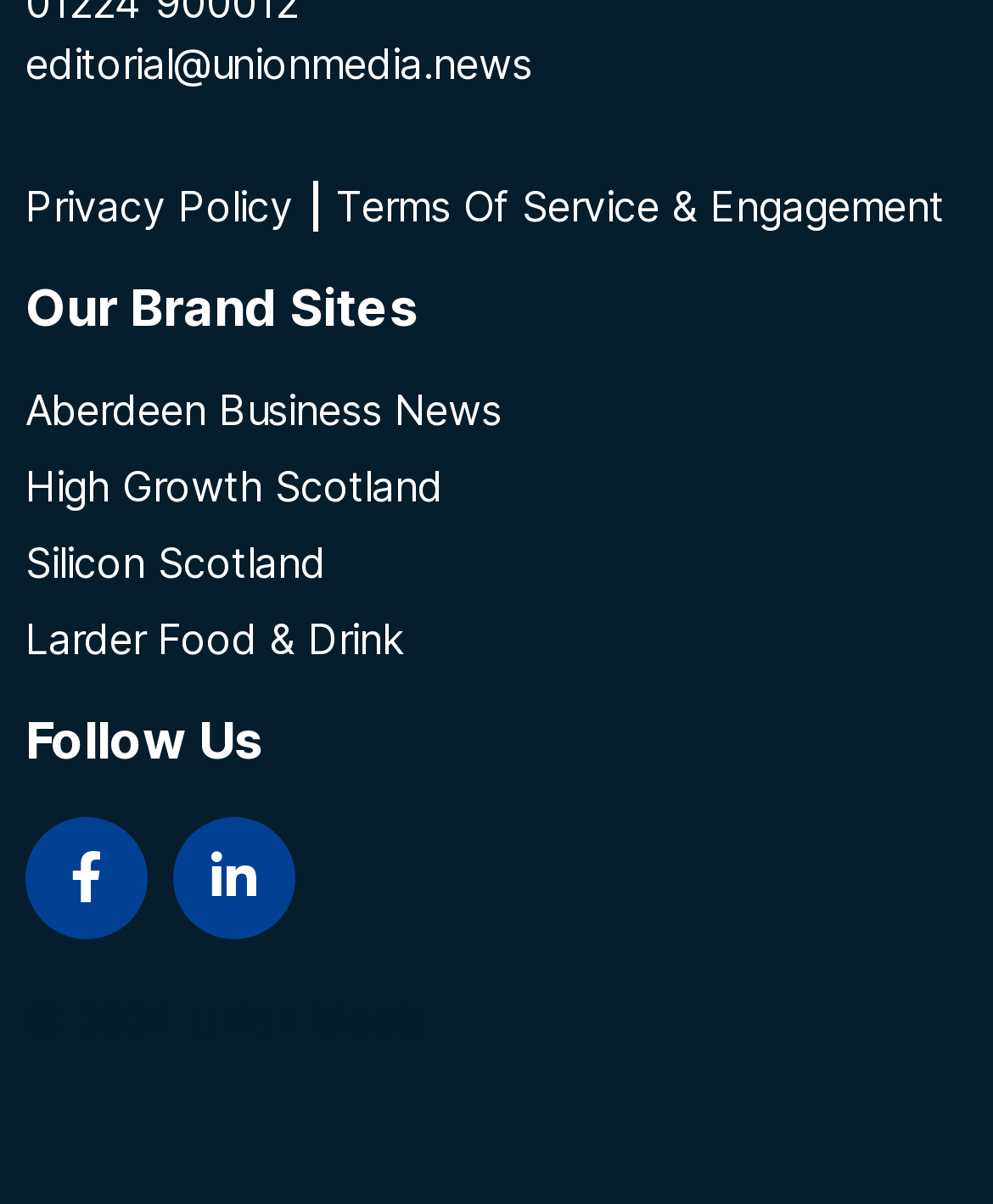Answer succinctly with a single word or phrase:
What is the email address for editorial?

editorial@unionmedia.news